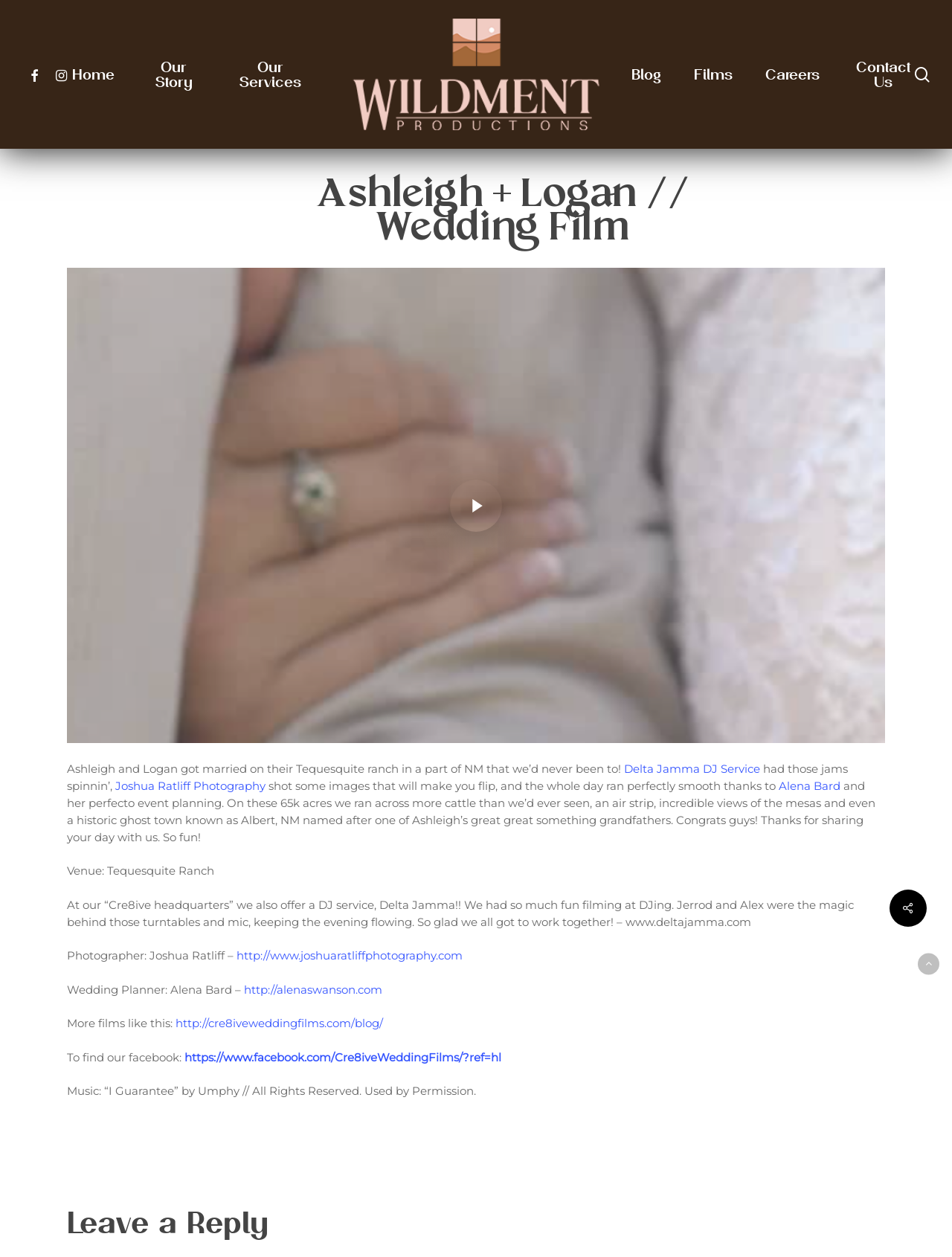Please respond to the question using a single word or phrase:
What is the name of the ranch where the wedding took place?

Tequesquite Ranch